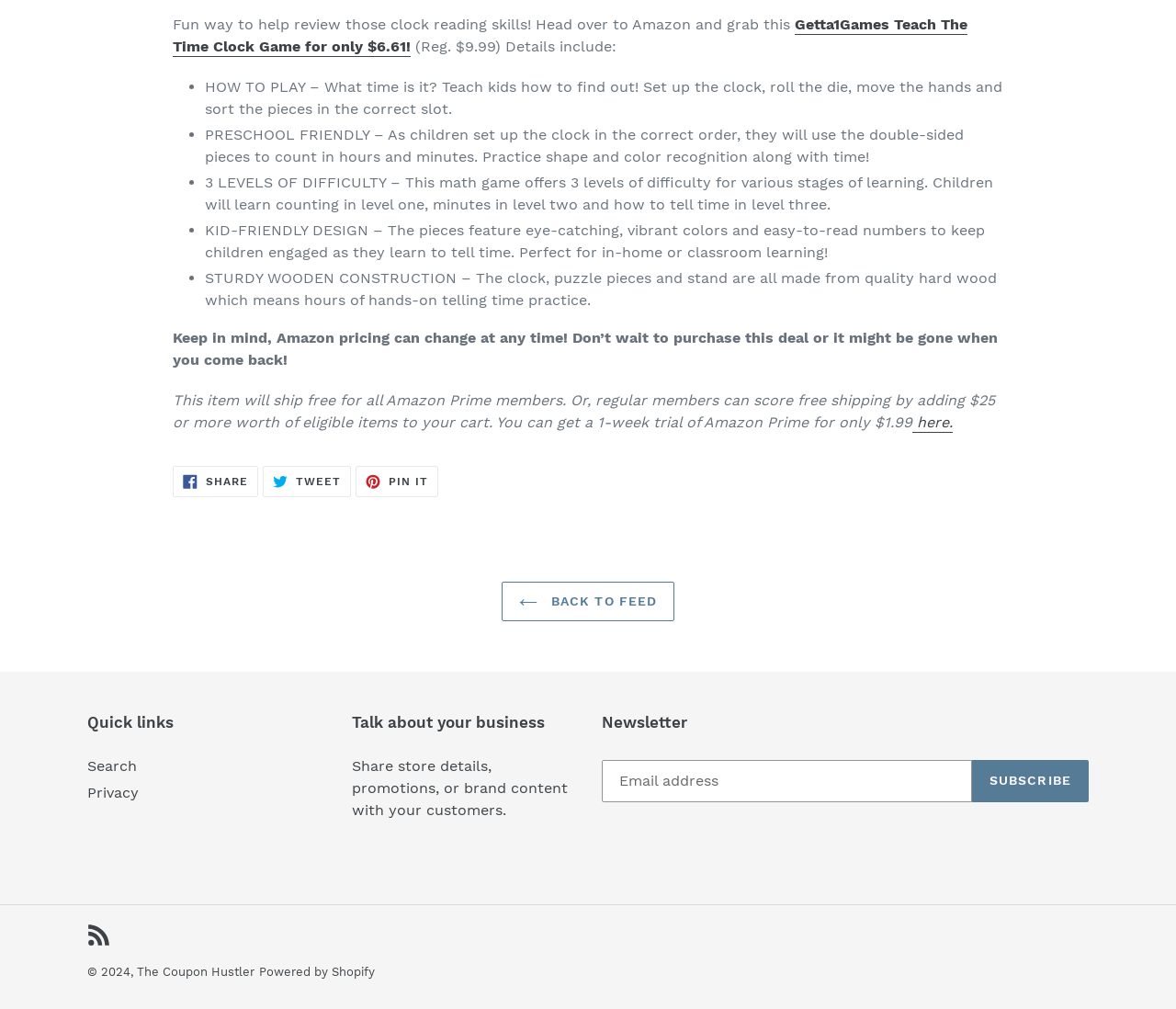Show the bounding box coordinates of the region that should be clicked to follow the instruction: "Subscribe to the newsletter."

[0.826, 0.753, 0.926, 0.795]